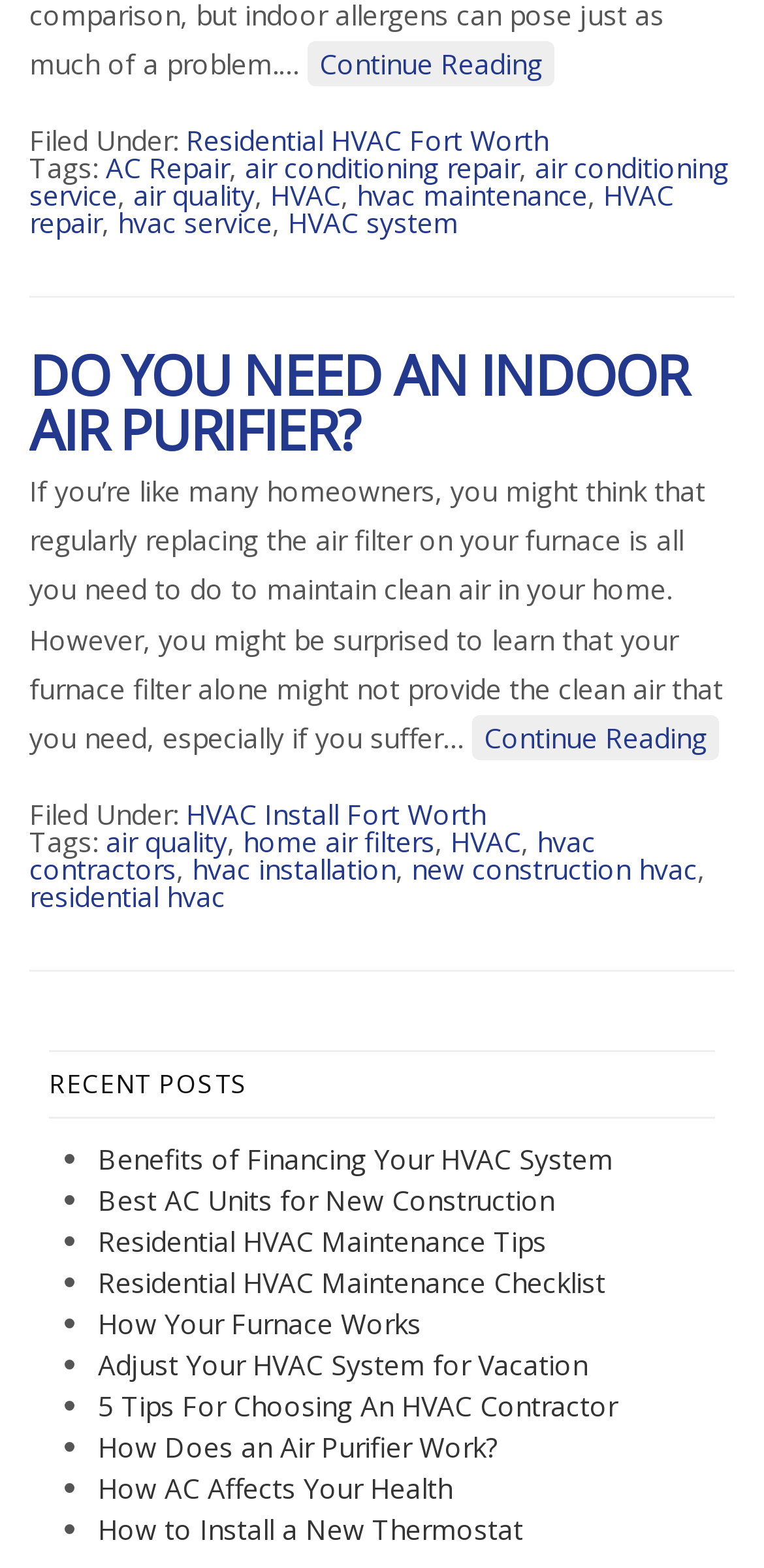Bounding box coordinates are given in the format (top-left x, top-left y, bottom-right x, bottom-right y). All values should be floating point numbers between 0 and 1. Provide the bounding box coordinate for the UI element described as: How AC Affects Your Health

[0.128, 0.937, 0.592, 0.96]